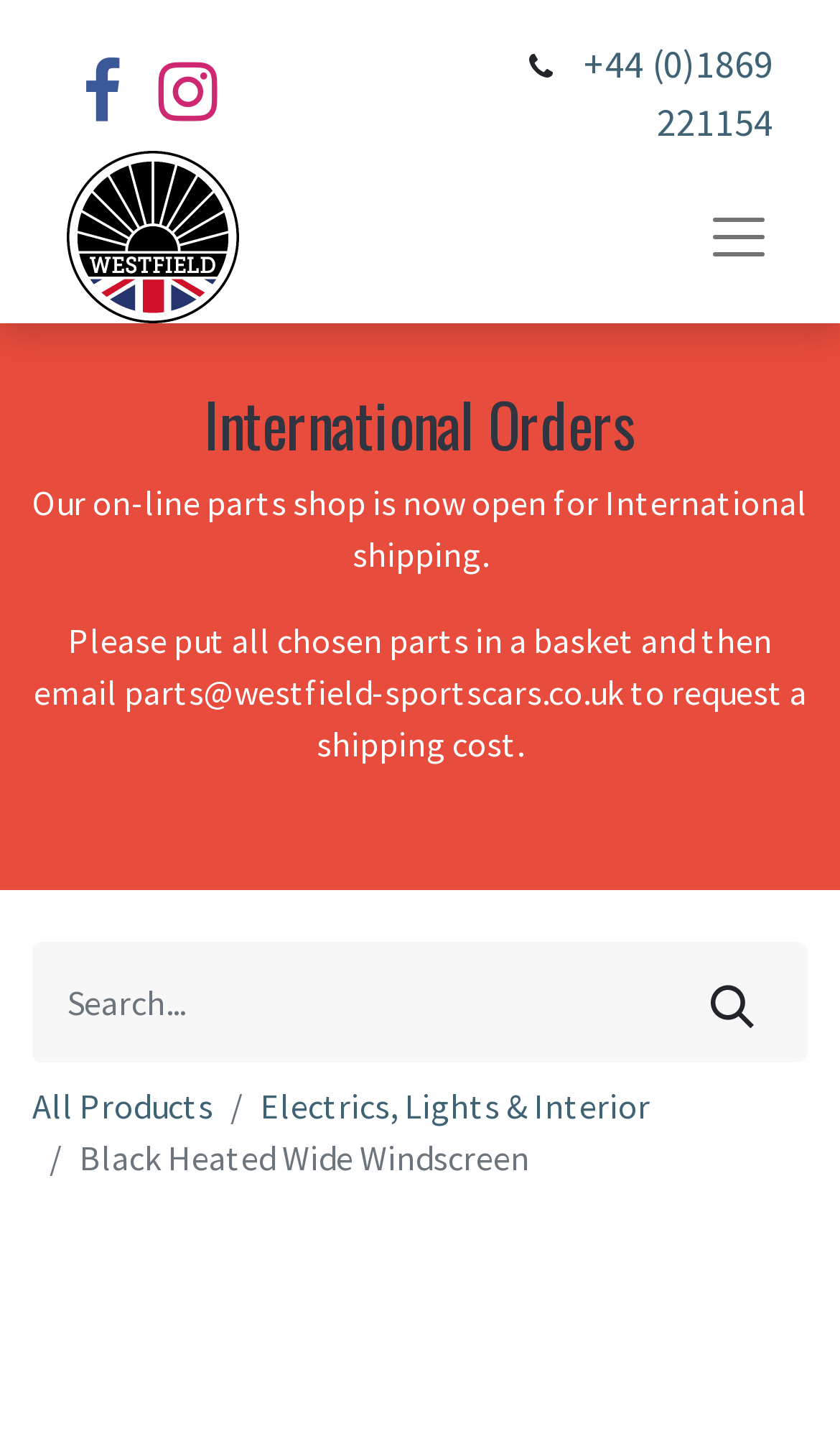Answer the following query with a single word or phrase:
What is the product being described on this page?

Black Heated Wide Windscreen